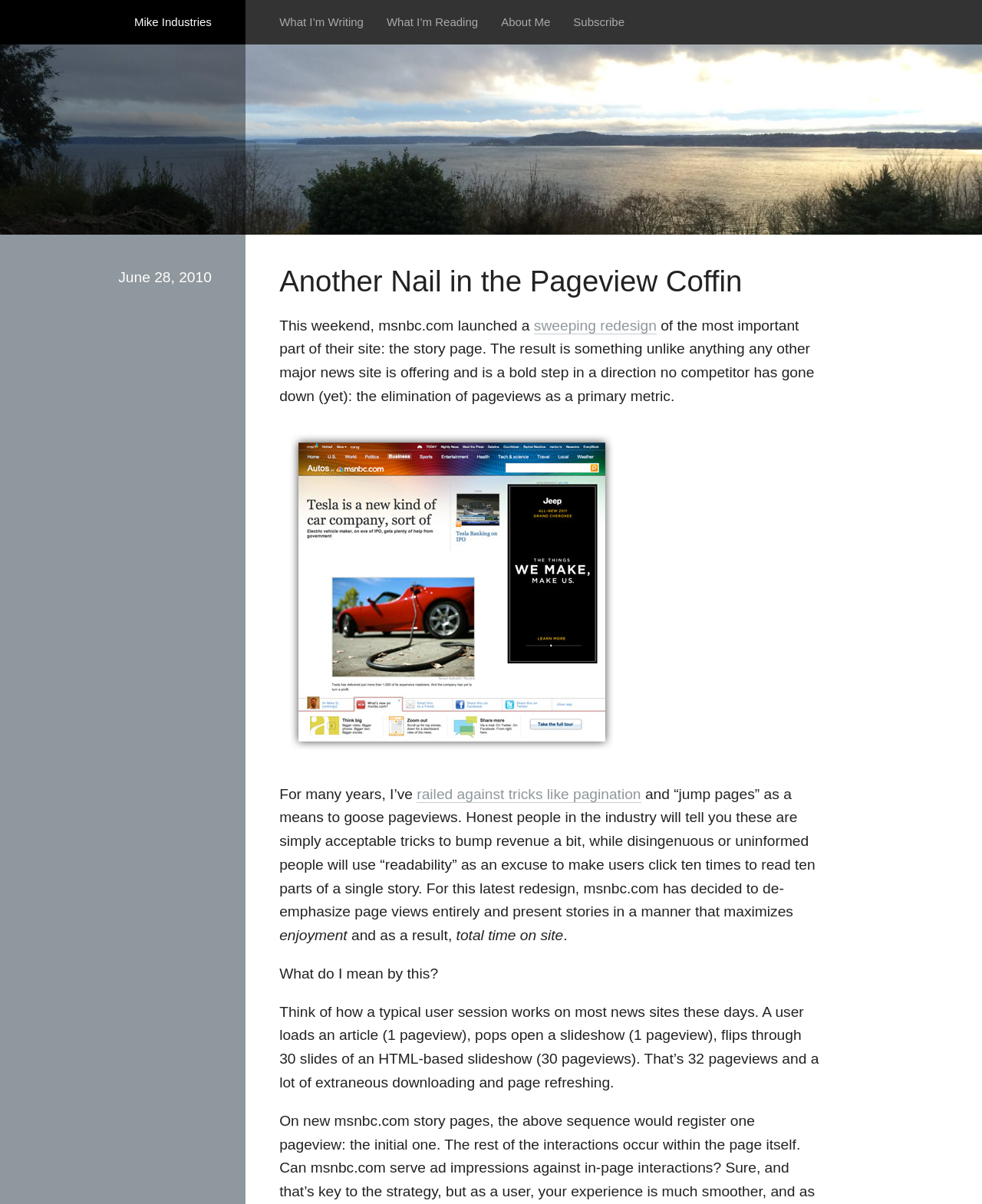Answer the following in one word or a short phrase: 
What is the date of the article?

June 28, 2010